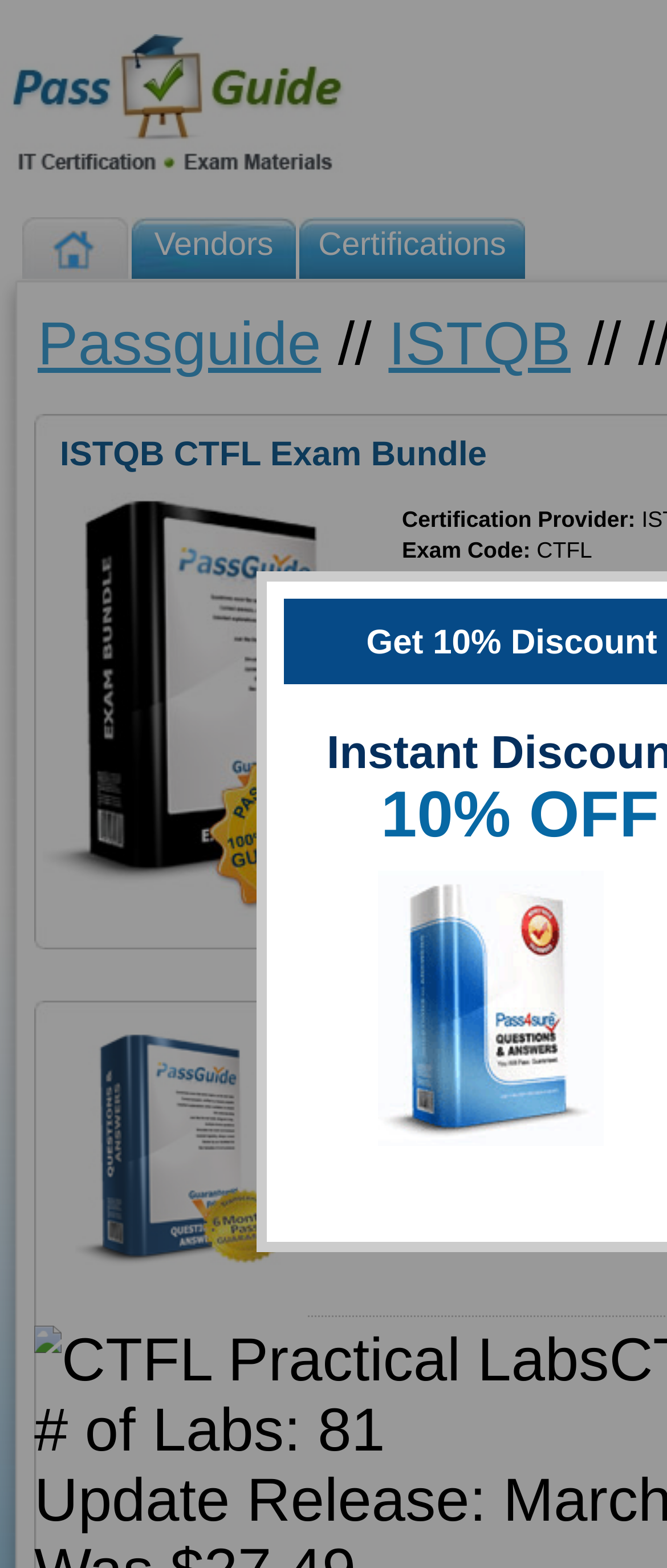Respond to the following question with a brief word or phrase:
How many questions are in the CTFL exam?

408